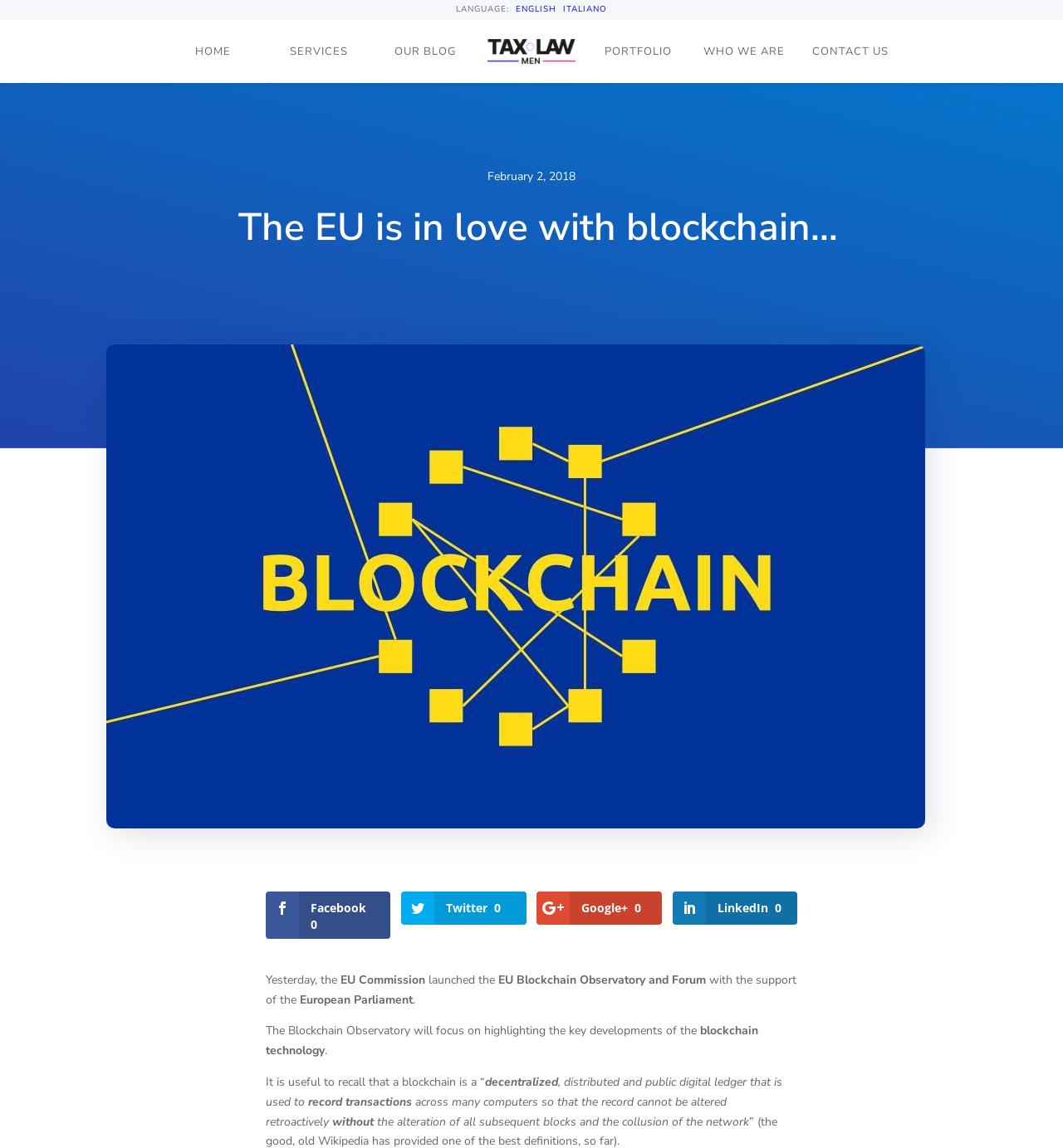Identify the bounding box coordinates necessary to click and complete the given instruction: "Switch to English language".

[0.485, 0.003, 0.523, 0.013]